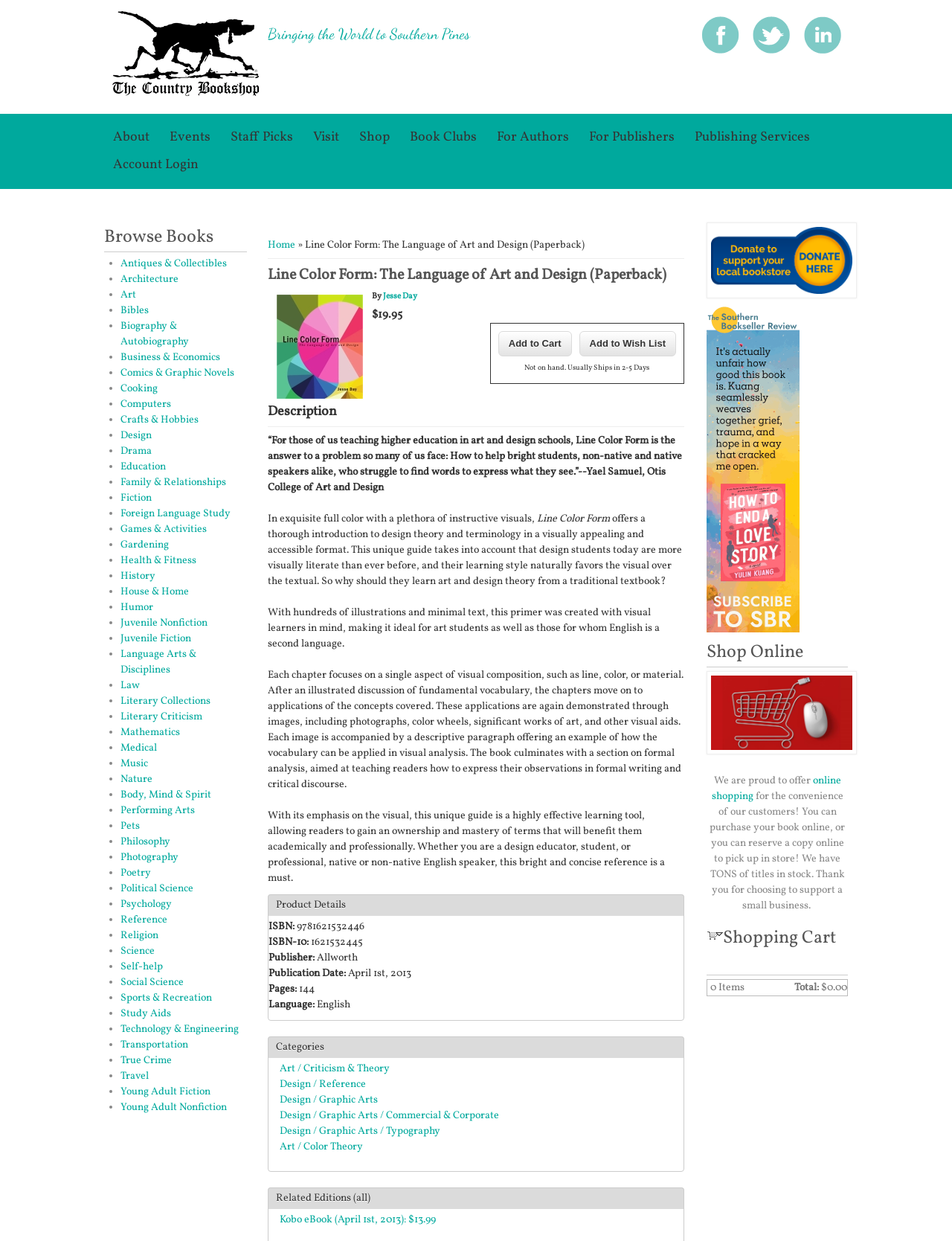Provide the bounding box coordinates for the area that should be clicked to complete the instruction: "Go to the 'About' page".

[0.109, 0.1, 0.166, 0.122]